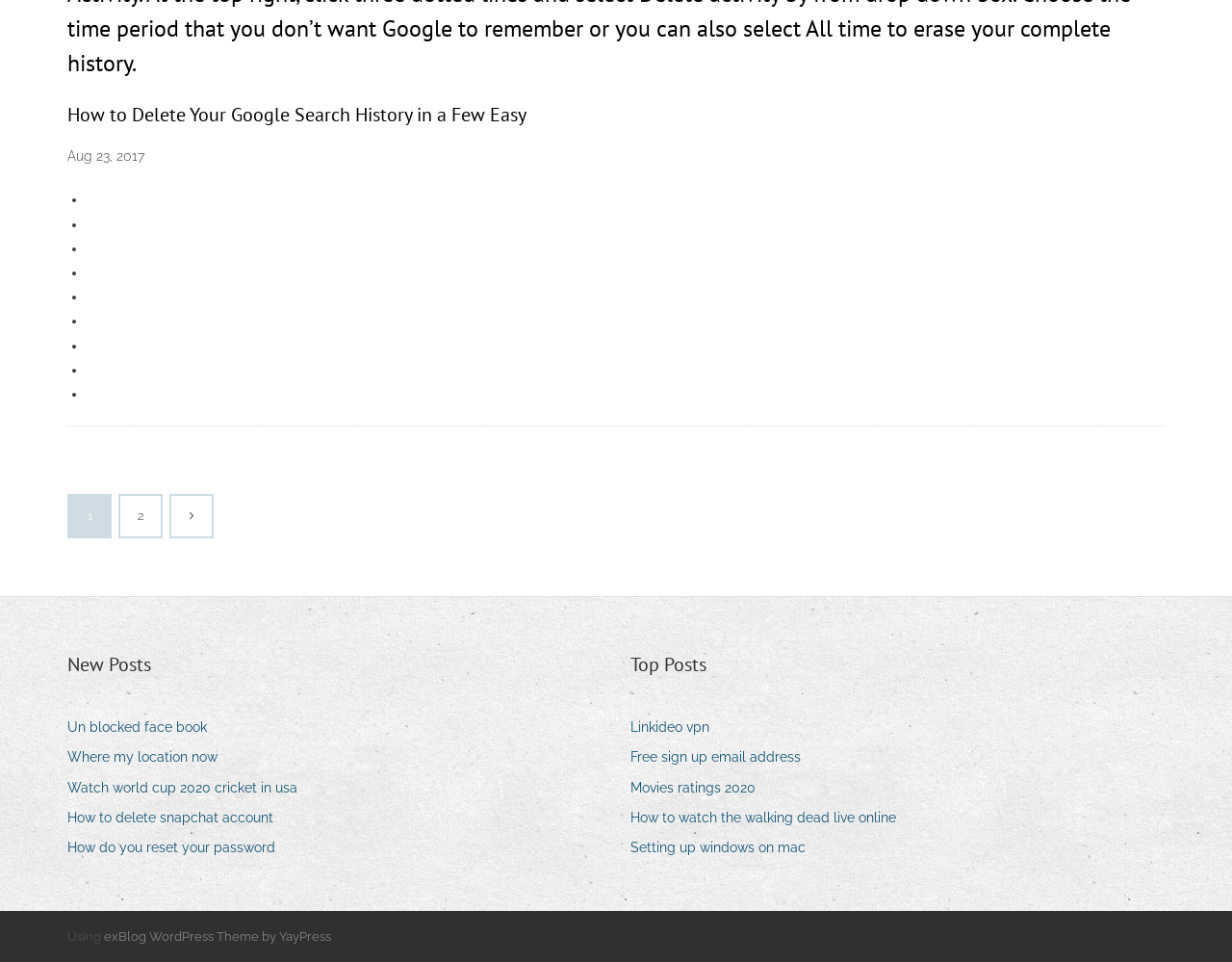Provide the bounding box coordinates for the UI element described in this sentence: "Where my location now". The coordinates should be four float values between 0 and 1, i.e., [left, top, right, bottom].

[0.055, 0.774, 0.188, 0.801]